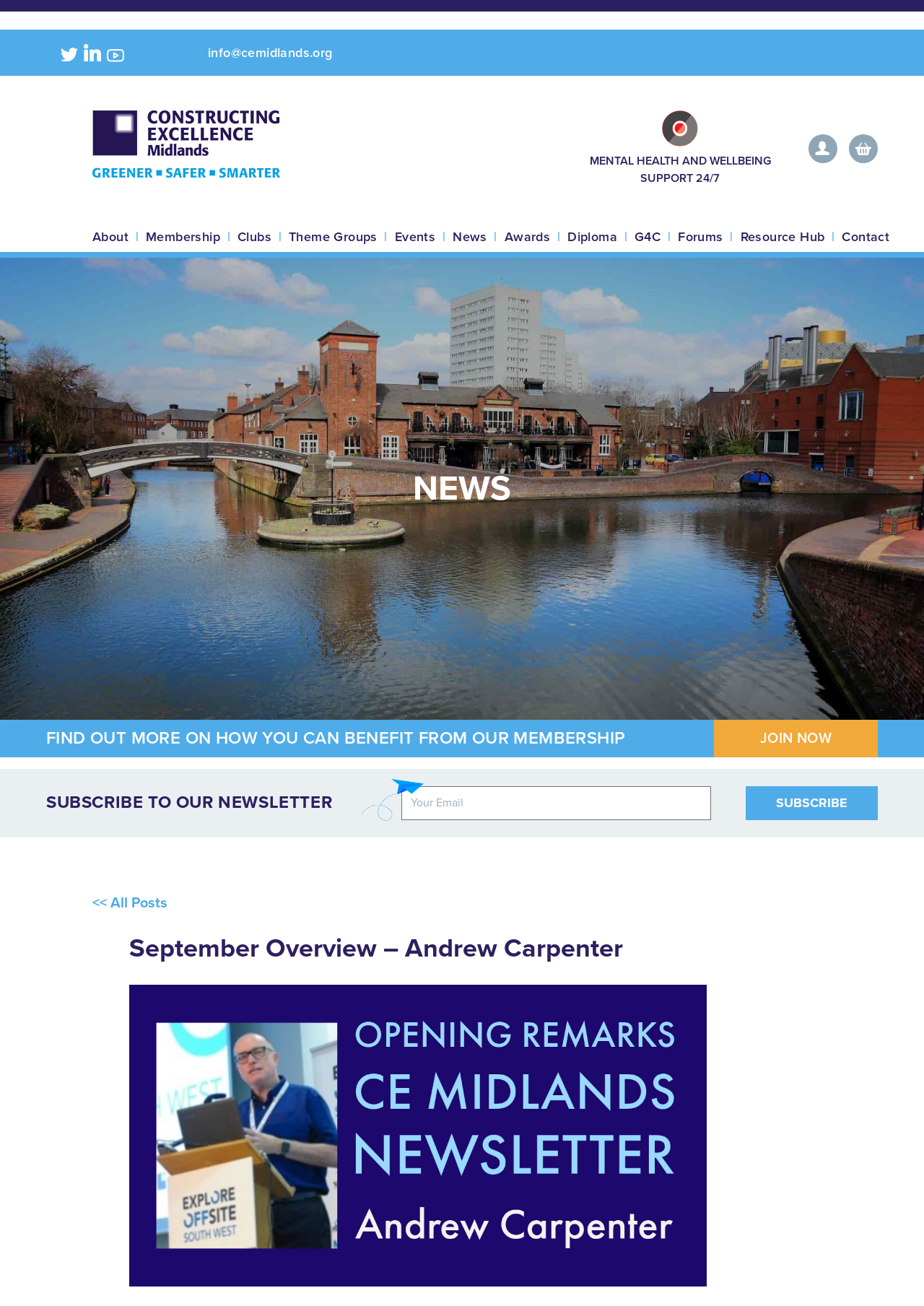Locate the bounding box coordinates of the area where you should click to accomplish the instruction: "Learn about Mental Health and Wellbeing Support 24/7".

[0.634, 0.116, 0.838, 0.143]